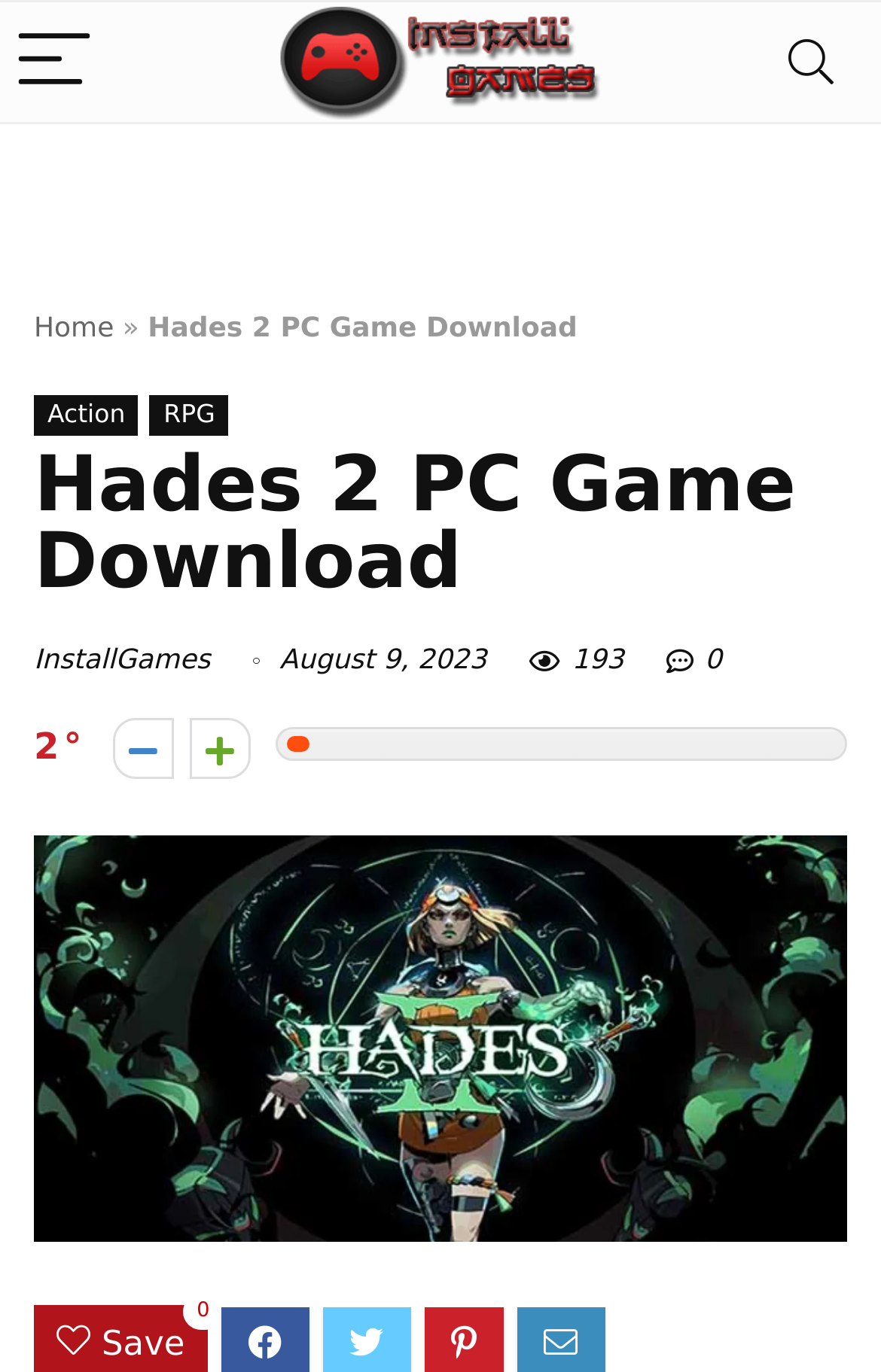Answer the question with a single word or phrase: 
How many genres are listed?

2